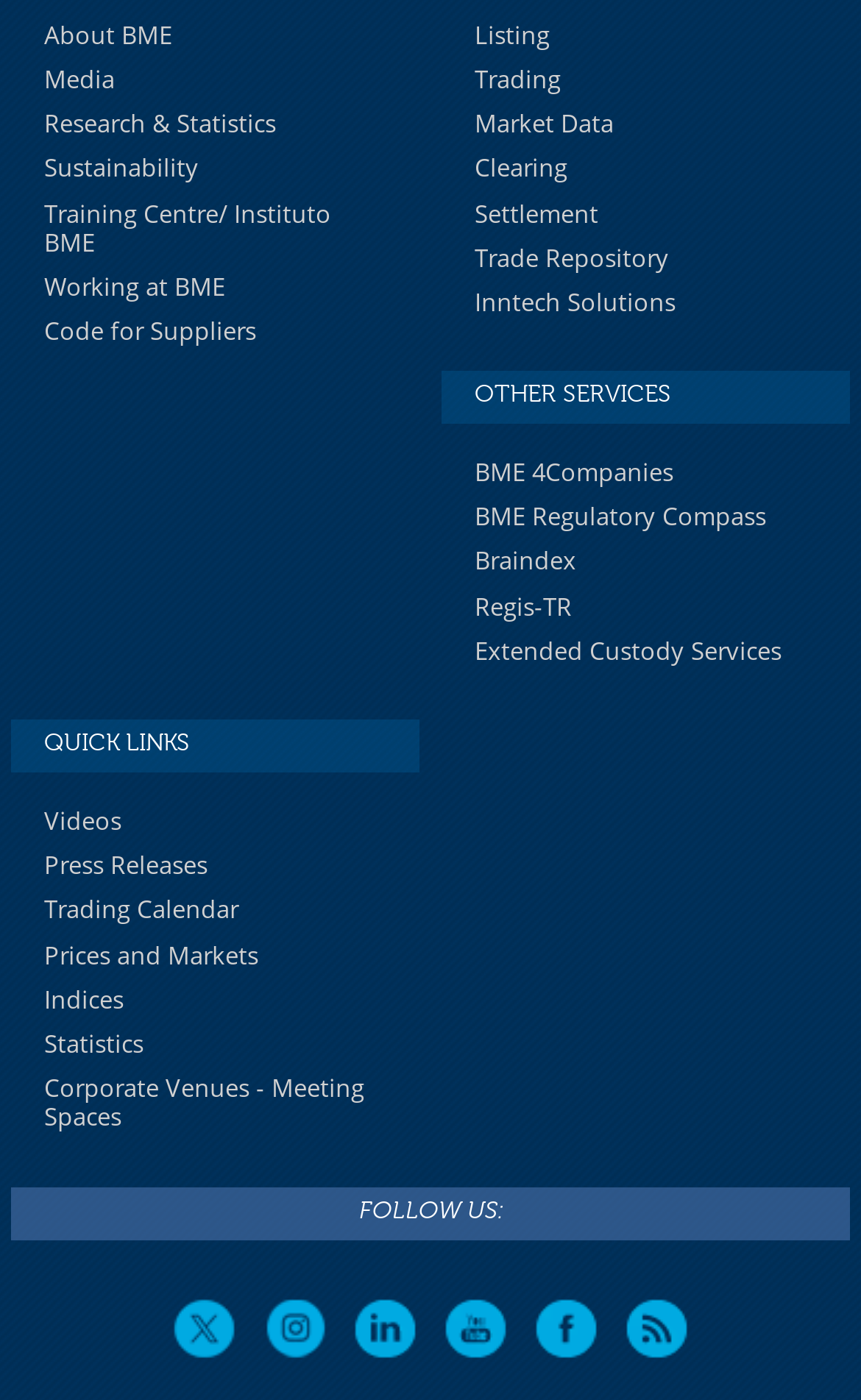Respond concisely with one word or phrase to the following query:
How many social media platforms are listed at the bottom?

5